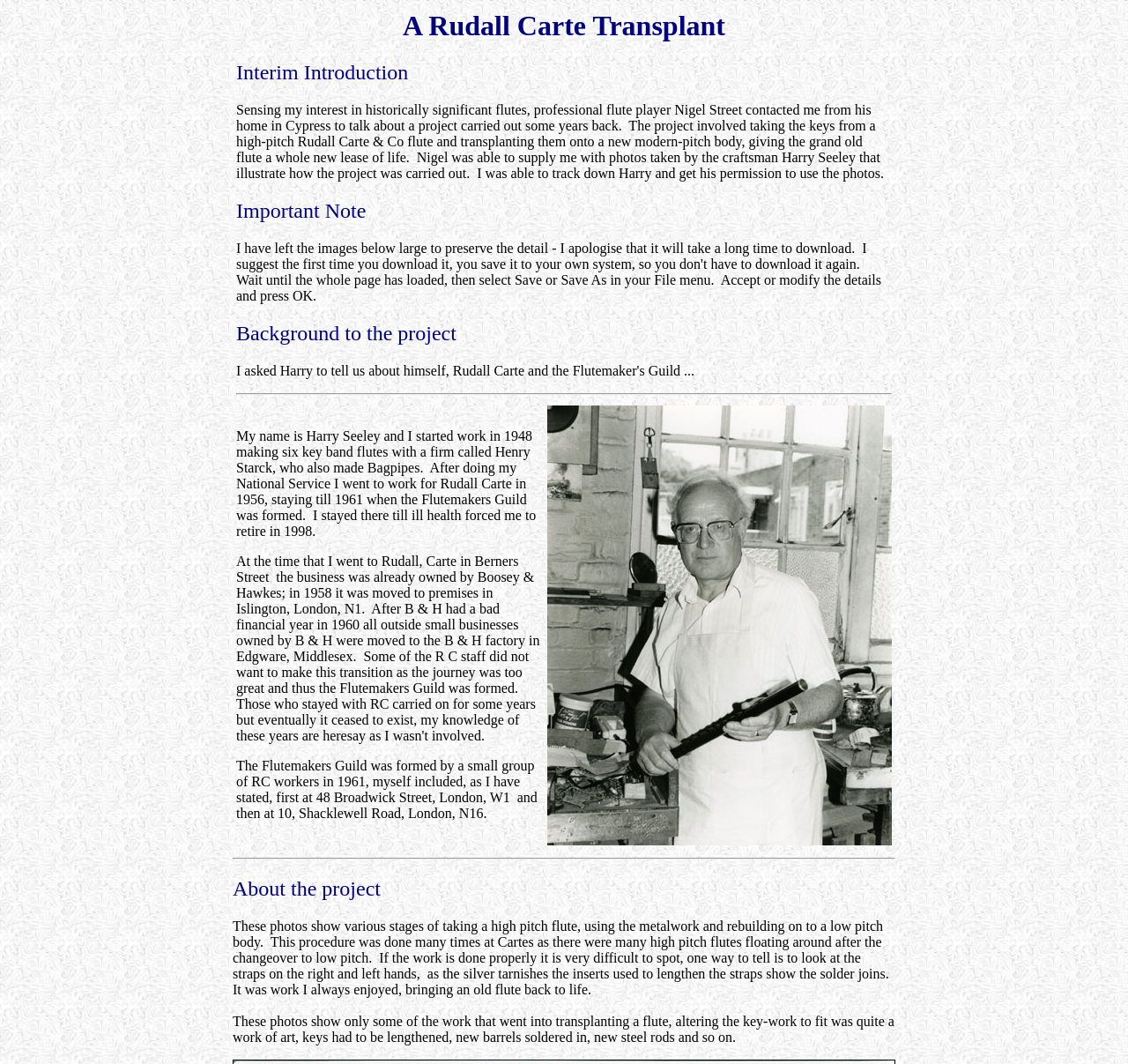Write a detailed summary of the webpage.

This webpage is about a project involving the restoration of a historically significant flute, specifically a Rudall Carte & Co flute. The page is divided into sections, with a brief introduction at the top, followed by a detailed description of the project.

At the top of the page, there is a heading "A Rudall Carte Transplant" which is also the title of the webpage. Below this, there is a section titled "Interim Introduction" which provides background information on the project, including how the author became interested in the flute and how they obtained photos of the project from the craftsman Harry Seeley.

The "Important Note" section that follows warns readers that the images on the page are large and may take a long time to download, and provides instructions on how to save the images to their own system.

The "Background to the project" section provides more information on the project, including the goal of transplanting the keys from the old flute onto a new modern-pitch body.

Below this, there is a horizontal separator line, followed by a new section that appears to be a personal account from Harry Seeley, the craftsman who worked on the project. This section provides information on Harry's background, including his experience working for Rudall Carte and the formation of the Flutemakers Guild.

To the right of Harry's account, there is a large image that takes up most of the width of the page. This image is likely related to the project and may show the flute or the process of restoration.

At the bottom of the page, there is another horizontal separator line, followed by a heading "About the project". However, there is no further content below this heading, suggesting that the page may be incomplete or that there is more content to come.